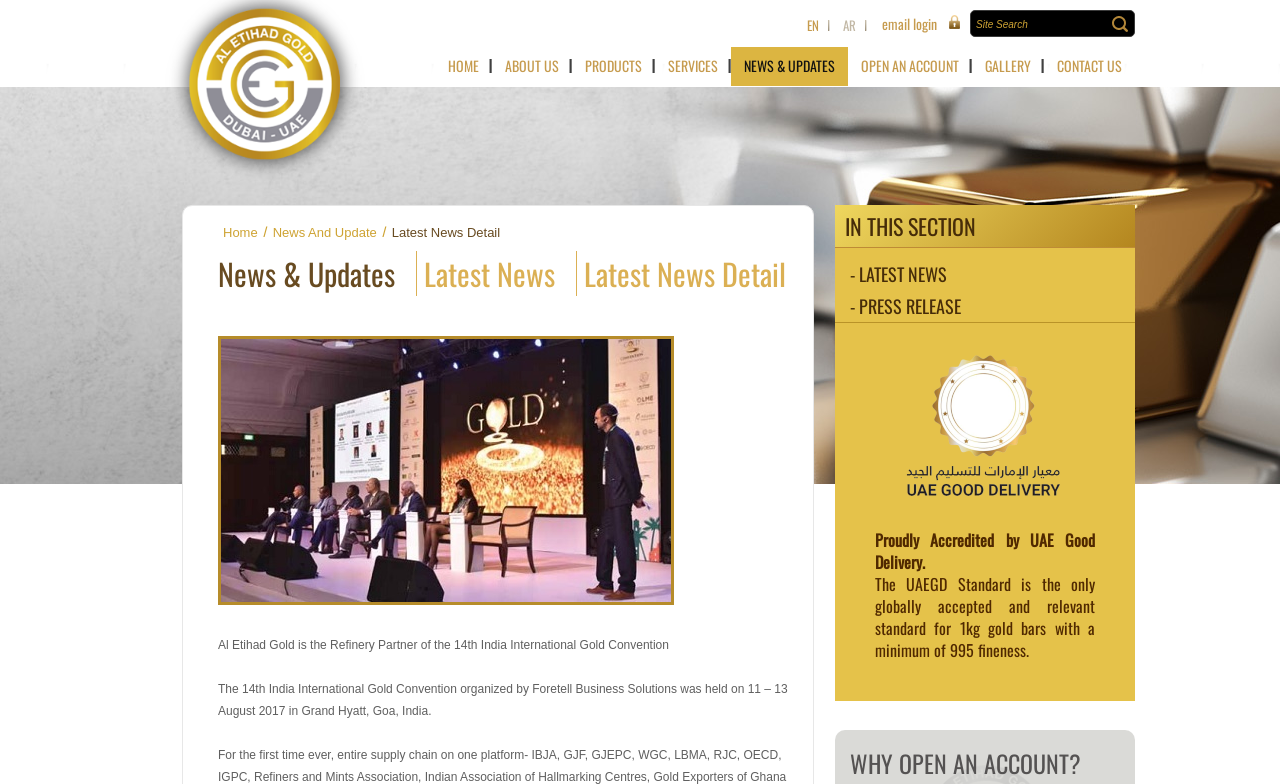Please provide the bounding box coordinates for the UI element as described: "CONTACT US". The coordinates must be four floats between 0 and 1, represented as [left, top, right, bottom].

[0.816, 0.06, 0.887, 0.11]